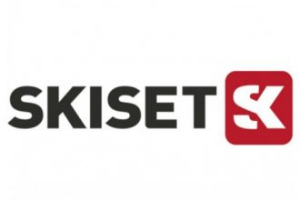What type of sports enthusiasts is the brand appealing to?
Using the image, respond with a single word or phrase.

winter sports